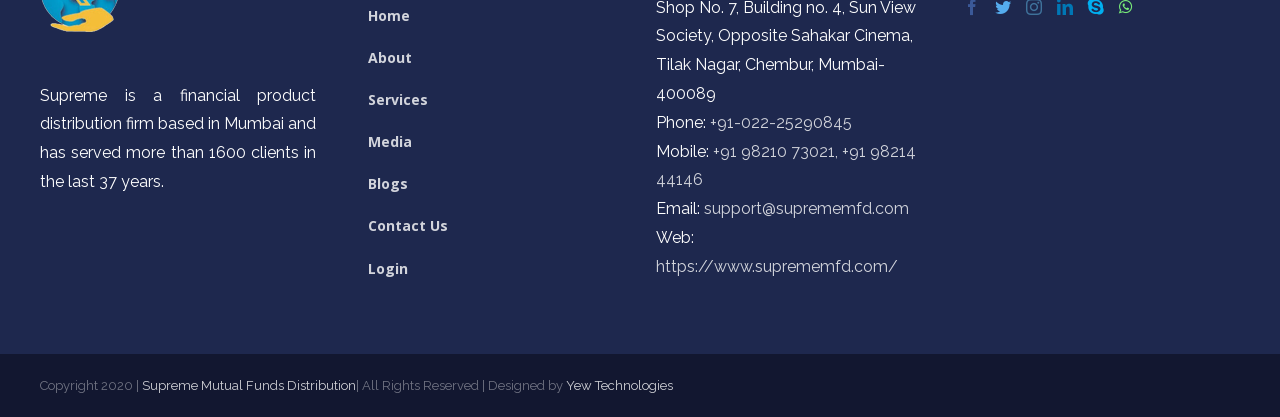How many phone numbers are provided?
Use the image to answer the question with a single word or phrase.

2